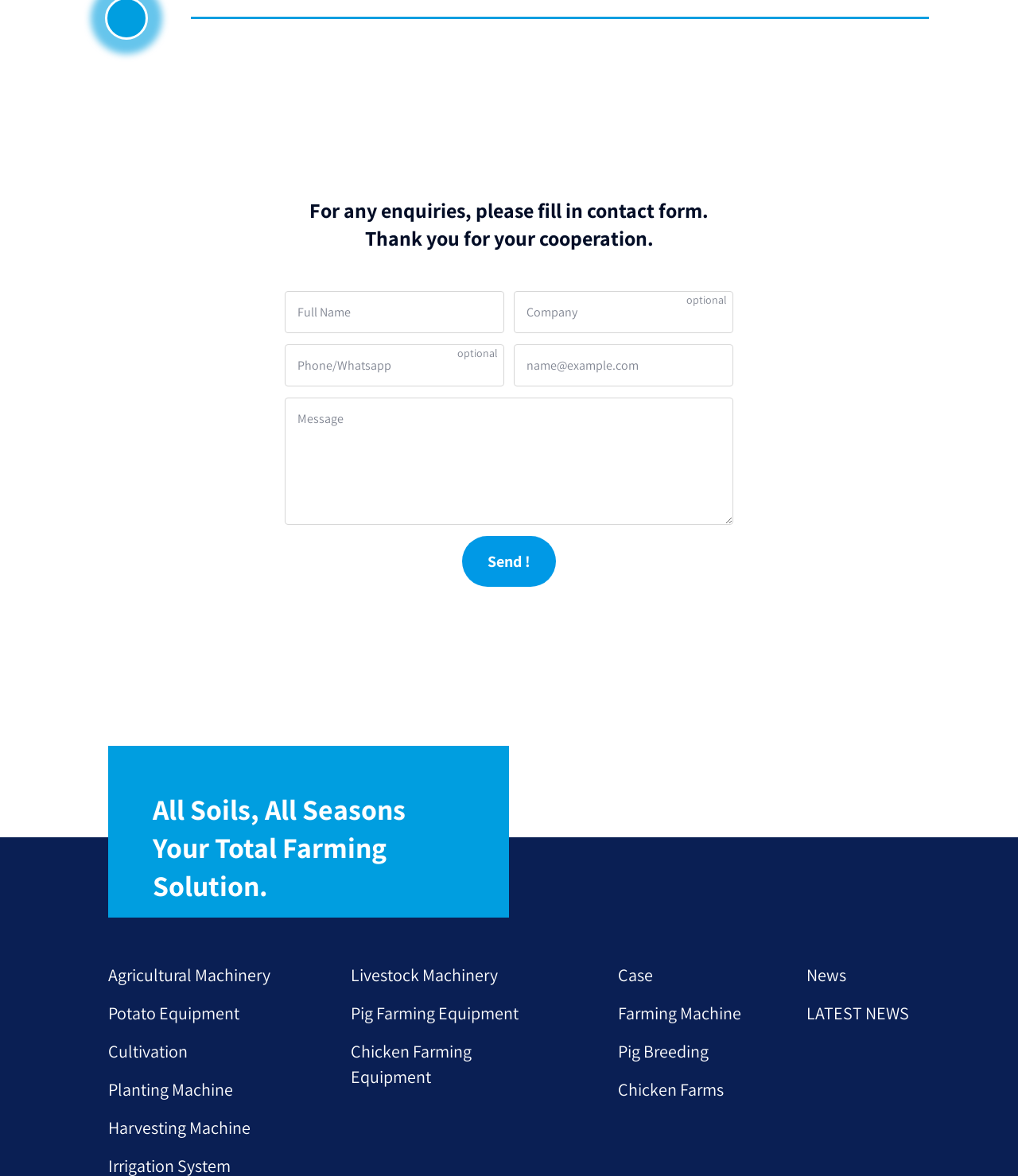Based on the image, please elaborate on the answer to the following question:
How many fields are in the contact form?

The contact form has fields for full name, company, phone/whatsapp, email, and message. This suggests that there are 5 fields in the contact form.